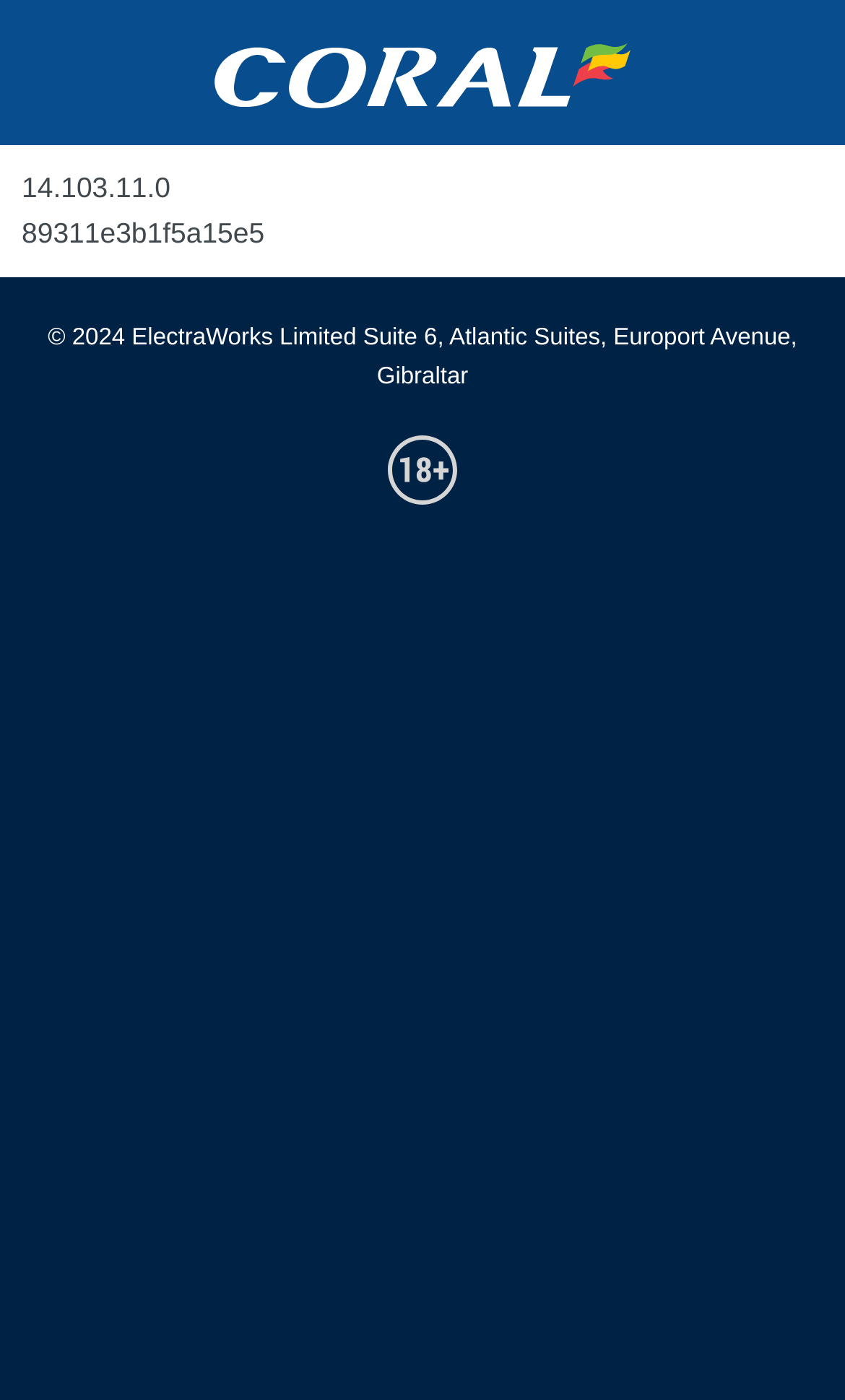Using the details in the image, give a detailed response to the question below:
How many text elements are present in the main section?

I counted the number of StaticText elements within the main section and found two elements with text contents '14.103.11.0' and '89311e3b1f5a15e5'.